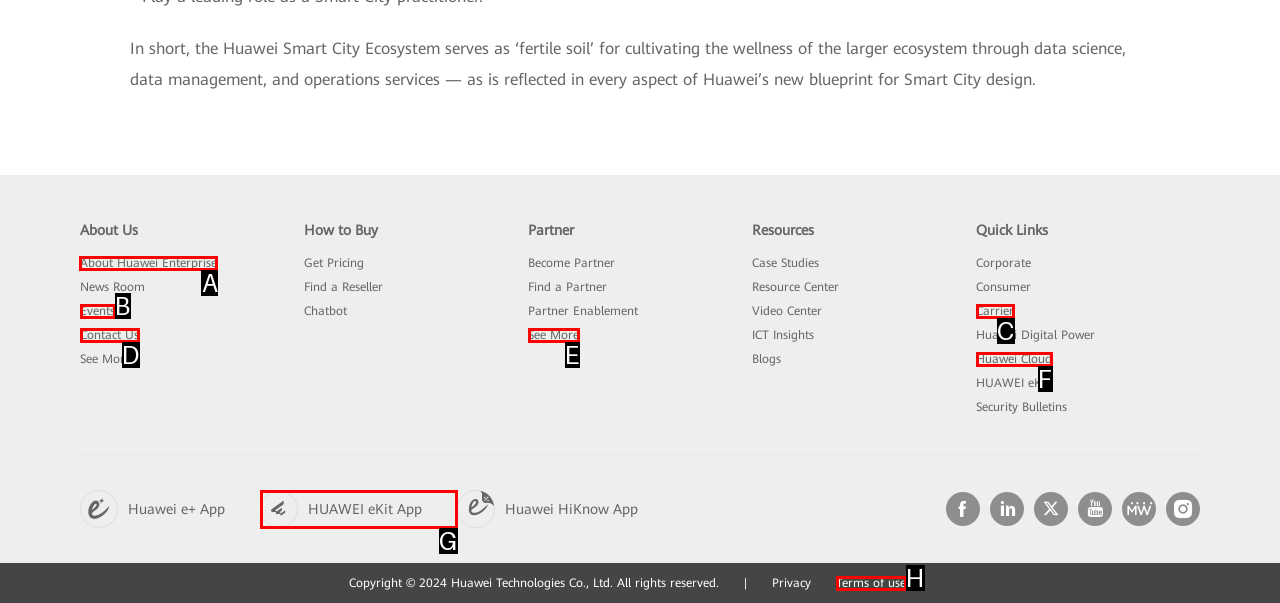Which option should be clicked to execute the following task: Learn about Huawei Enterprise? Respond with the letter of the selected option.

A